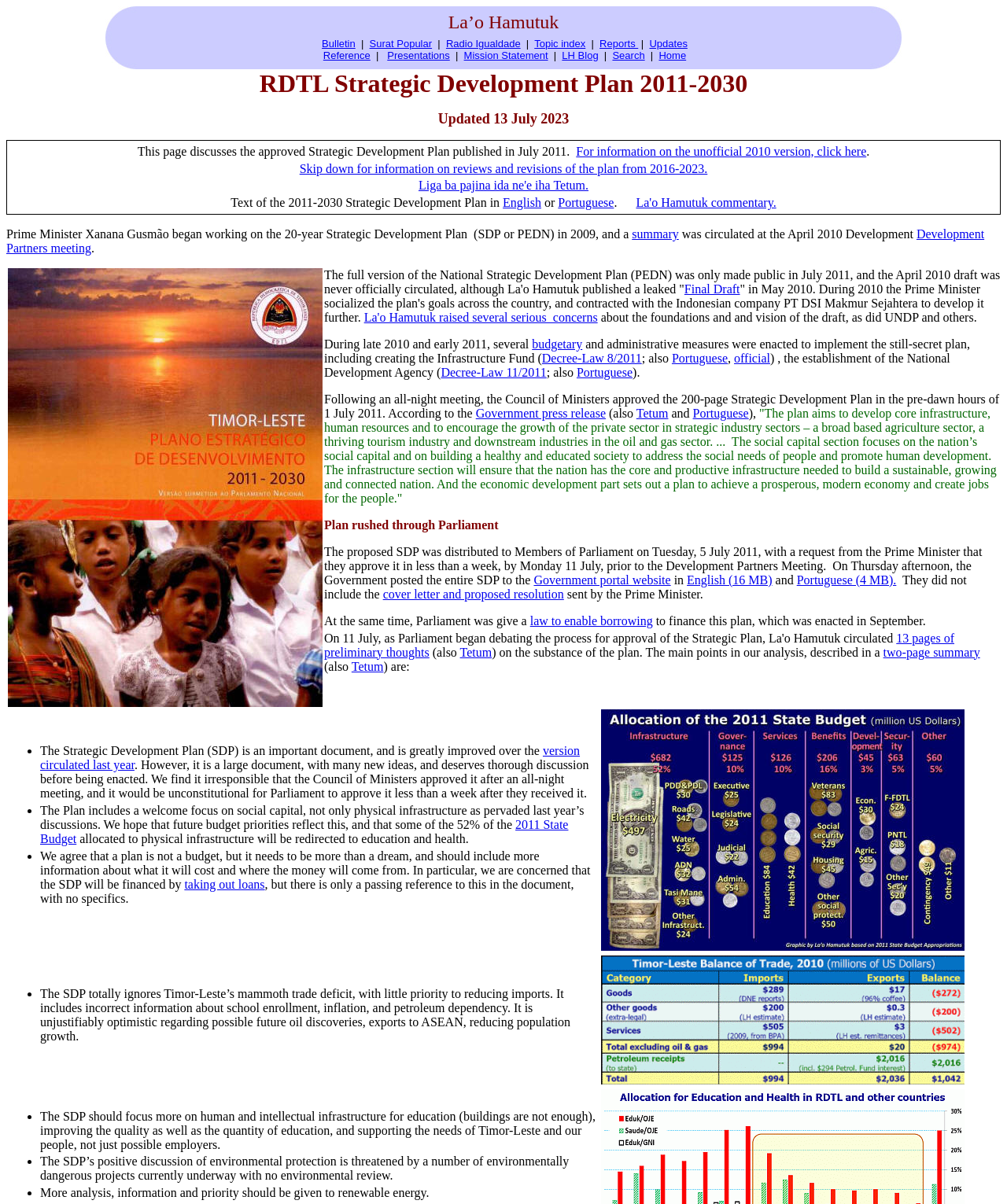Write a detailed summary of the webpage, including text, images, and layout.

The webpage is about the Strategic Development Plan 2011 to 2030. At the top, there is a navigation menu with links to various sections, including Bulletin, Surat Popular, Radio Igualdade, Topic index, Reports, Updates, Reference, Presentations, Mission Statement, LH Blog, Search, and Home.

Below the navigation menu, there are two images, one on the left and one on the right. The left image is smaller than the right one. 

The main content of the webpage is divided into several sections. The first section provides an introduction to the Strategic Development Plan, stating that it was initiated by Prime Minister Xanana Gusmão in 2009. There is a link to a summary of the plan.

The next section discusses the development of the plan, including the circulation of a draft in 2010 and the publication of the final version in 2011. There are links to the Final Draft and La'o Hamutuk commentary.

The following sections provide more details about the plan, including its goals, vision, and implementation. There are links to relevant documents, such as Decree-Law 8/2011 and Decree-Law 11/2011, as well as a Government press release.

The webpage also includes a section on the approval of the plan by the Council of Ministers and its subsequent distribution to Members of Parliament. There are links to the plan in English and Portuguese.

Throughout the webpage, there are several links to related documents, articles, and websites, providing additional information and context about the Strategic Development Plan.